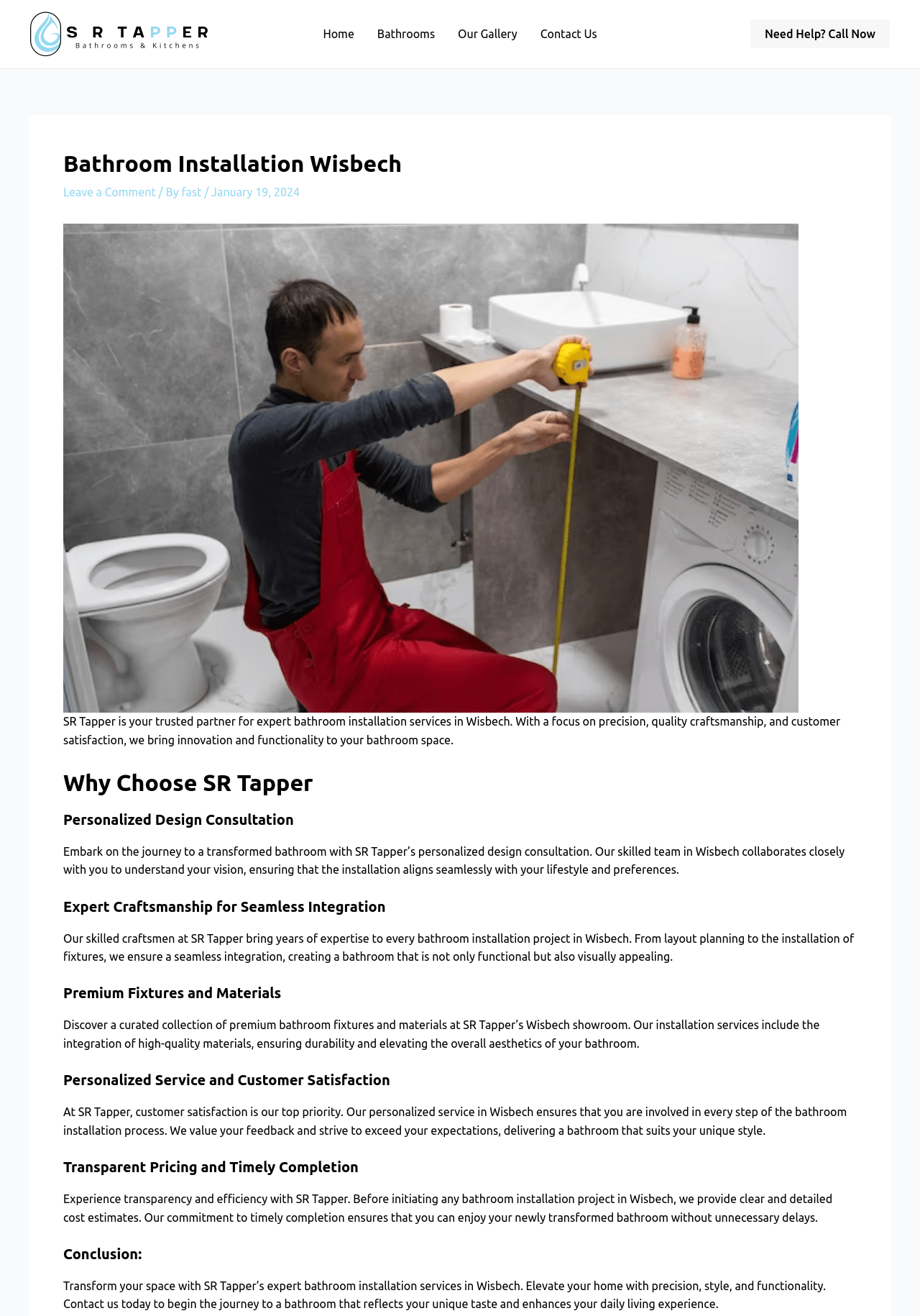What is the name of the company providing bathroom installation services?
Refer to the image and provide a concise answer in one word or phrase.

SR Tapper